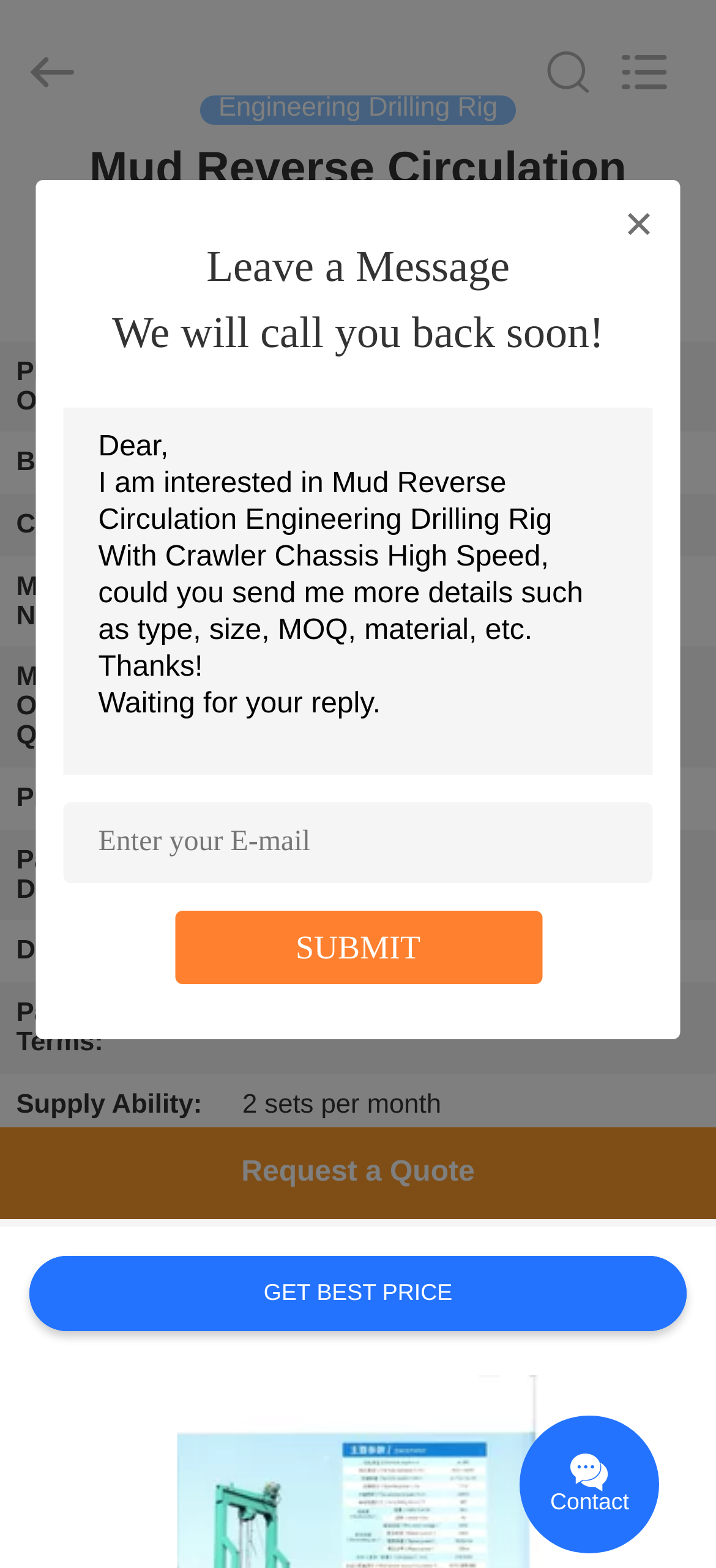How many sets of drilling rigs can be supplied per month?
Based on the screenshot, answer the question with a single word or phrase.

2 sets